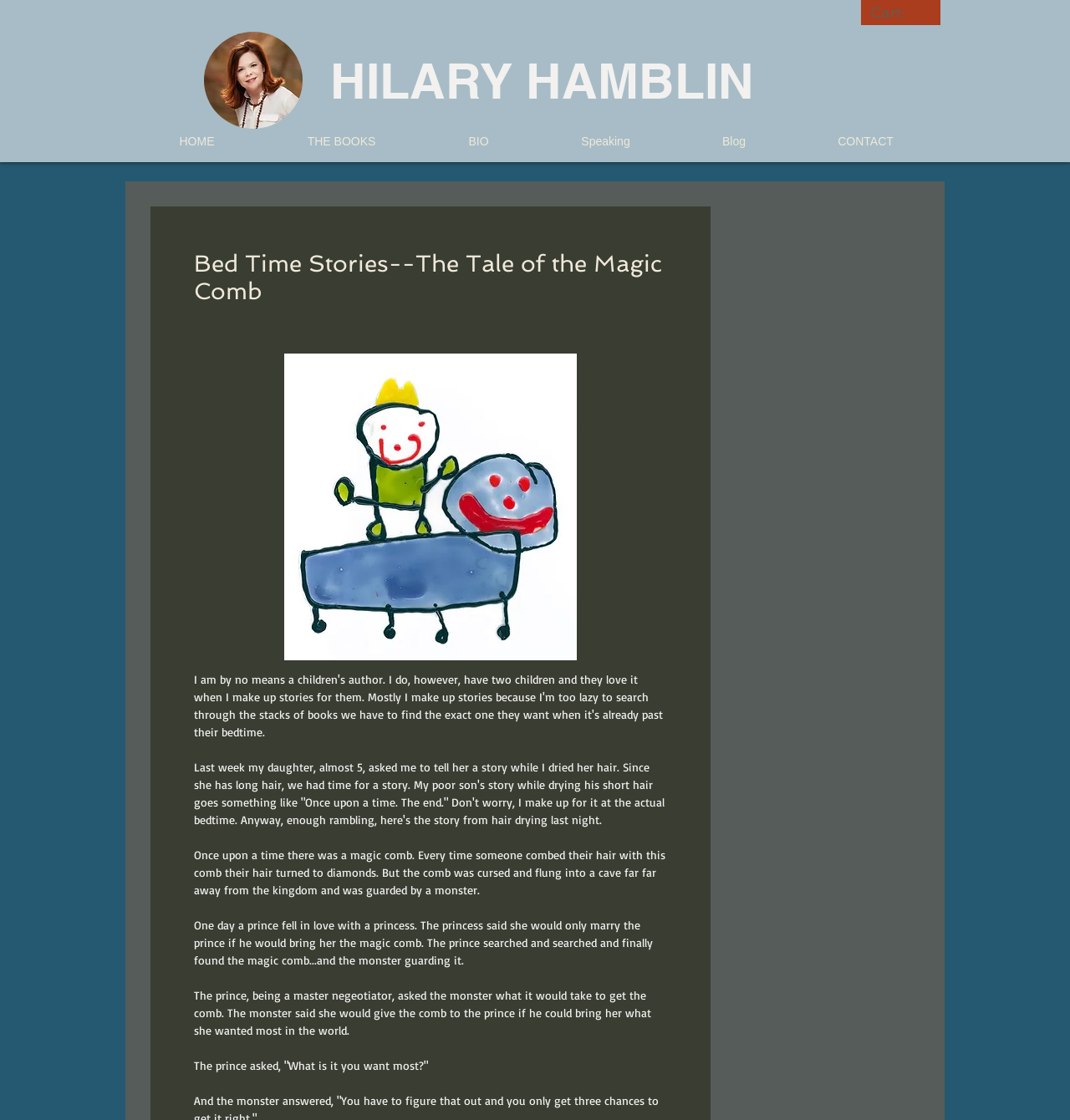Please determine the bounding box coordinates, formatted as (top-left x, top-left y, bottom-right x, bottom-right y), with all values as floating point numbers between 0 and 1. Identify the bounding box of the region described as: Speaking

[0.5, 0.116, 0.632, 0.137]